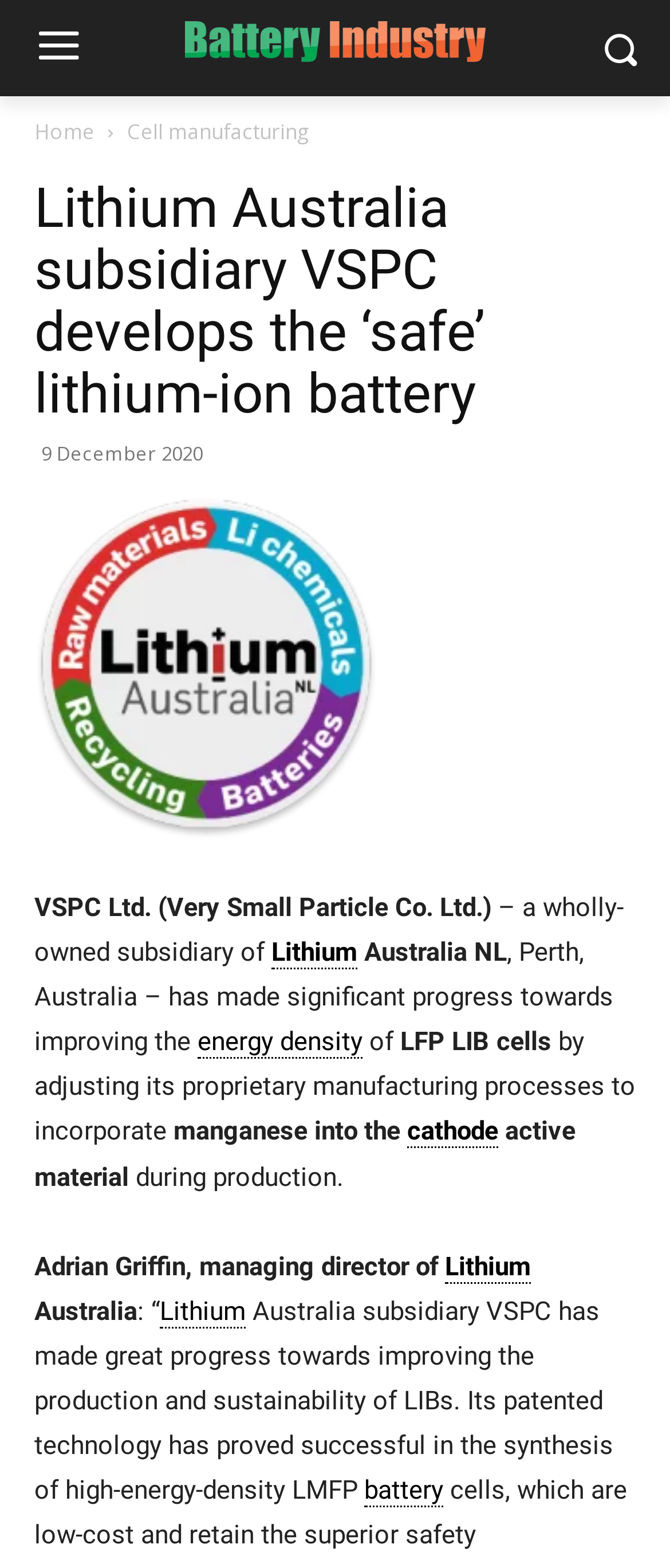Identify the main heading from the webpage and provide its text content.

Lithium Australia subsidiary VSPC develops the ‘safe’ lithium-ion battery